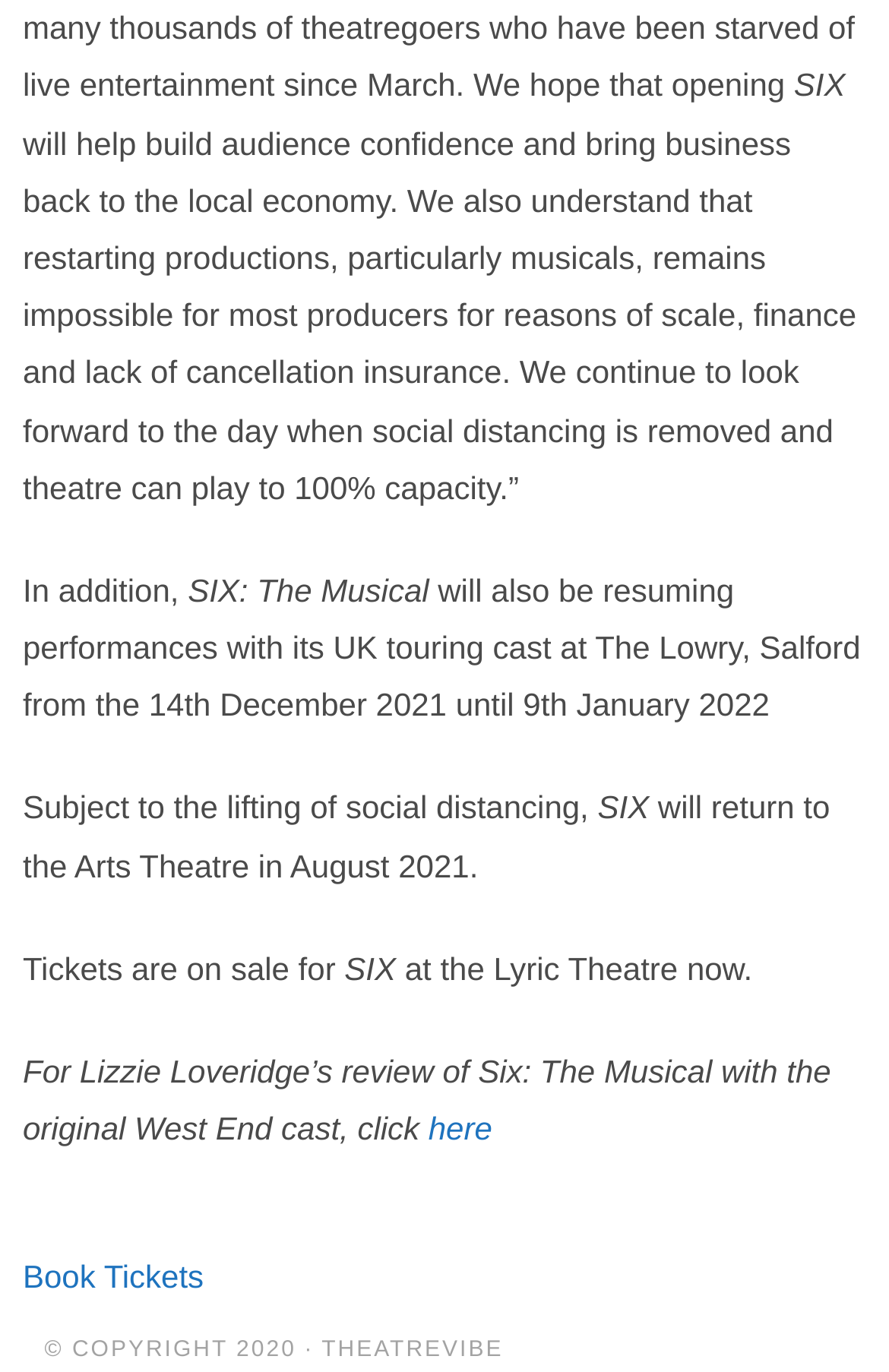Identify the bounding box for the UI element specified in this description: "here". The coordinates must be four float numbers between 0 and 1, formatted as [left, top, right, bottom].

[0.482, 0.809, 0.554, 0.836]